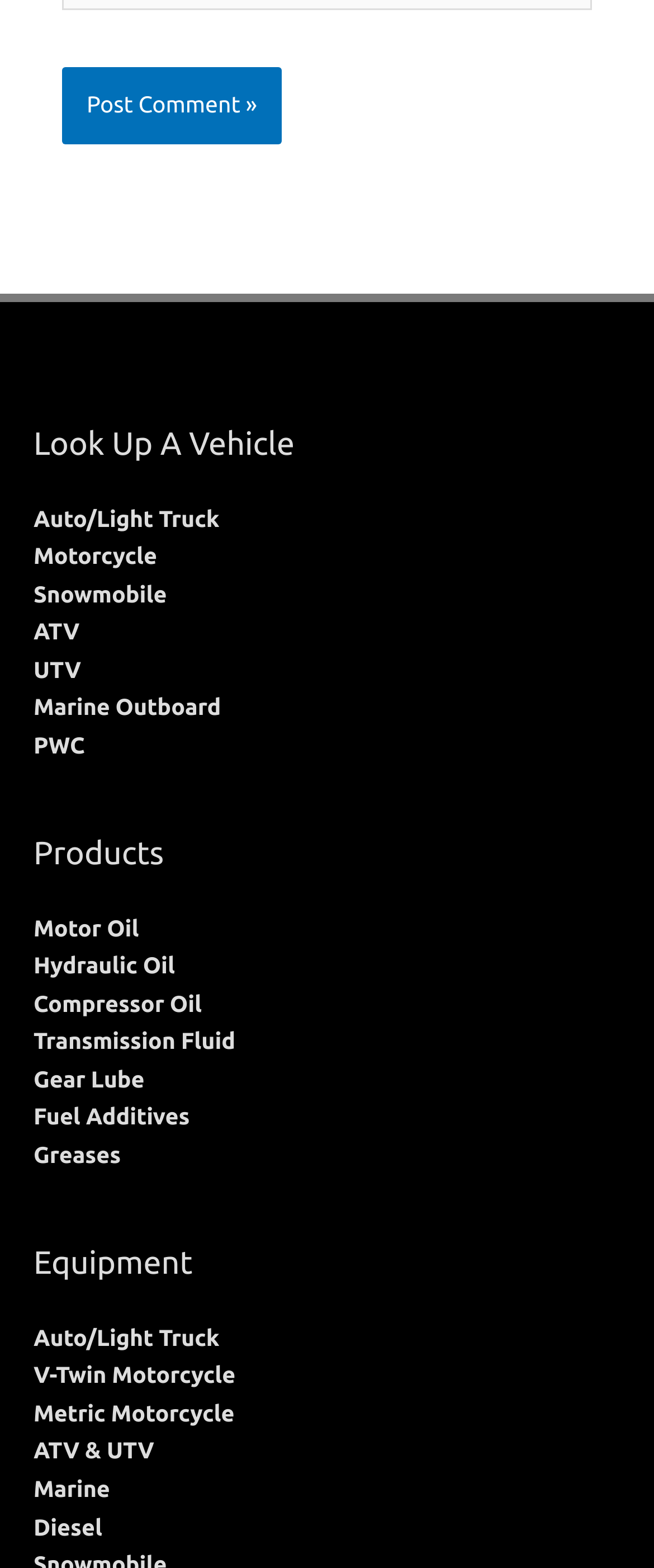Find the bounding box coordinates for the element that must be clicked to complete the instruction: "Explore 'Equipment' section". The coordinates should be four float numbers between 0 and 1, indicated as [left, top, right, bottom].

[0.051, 0.79, 0.949, 0.821]